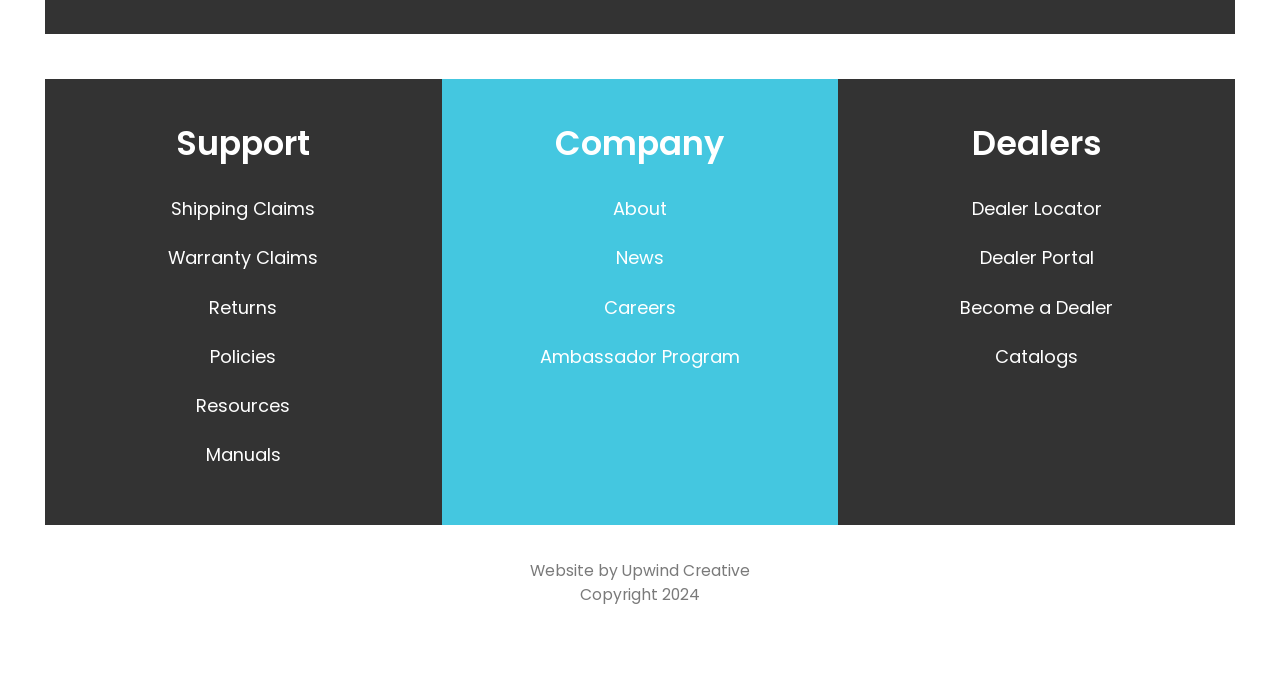Given the description Become a Dealer, predict the bounding box coordinates of the UI element. Ensure the coordinates are in the format (top-left x, top-left y, bottom-right x, bottom-right y) and all values are between 0 and 1.

[0.655, 0.414, 0.965, 0.487]